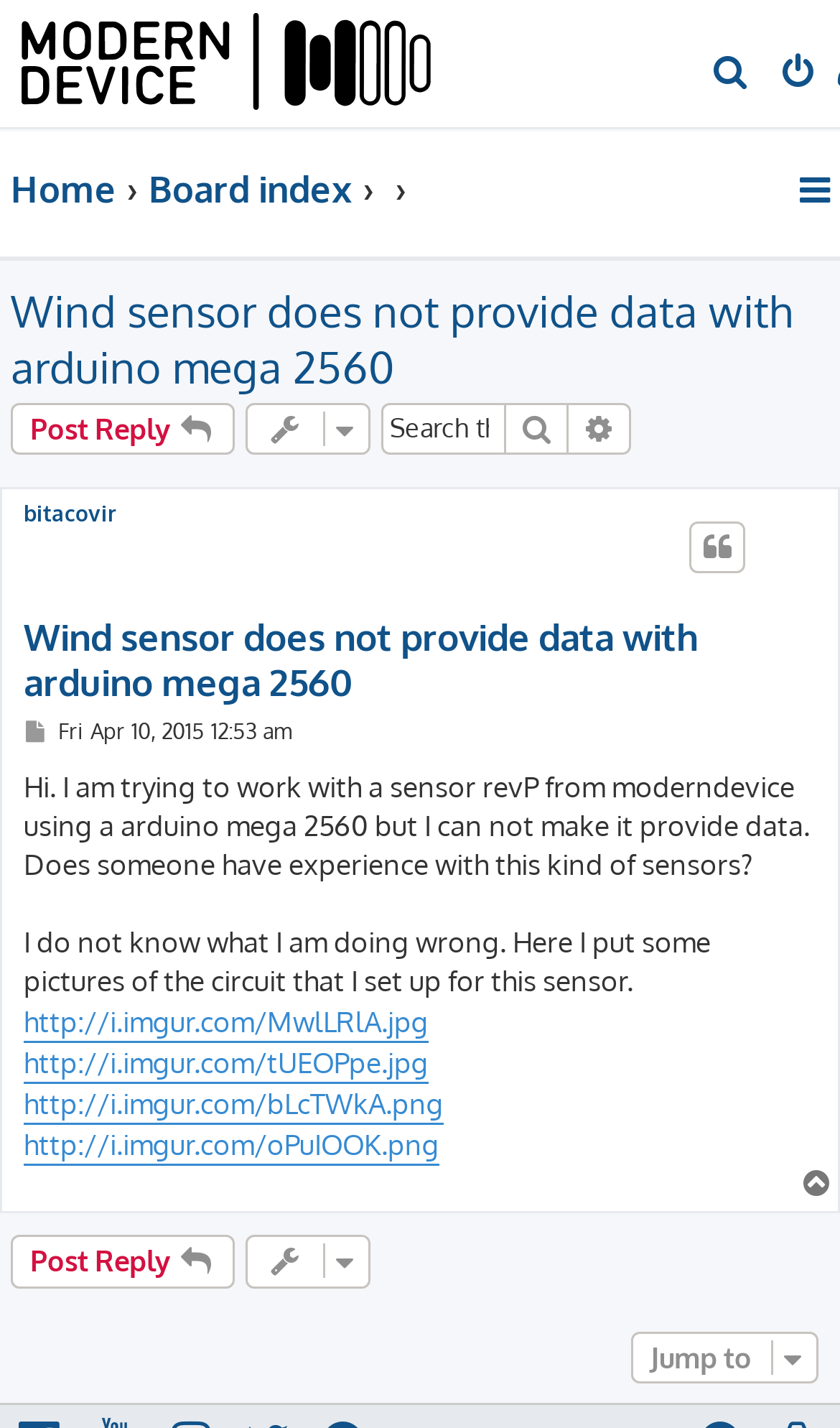How many search boxes are on the page? Please answer the question using a single word or phrase based on the image.

1